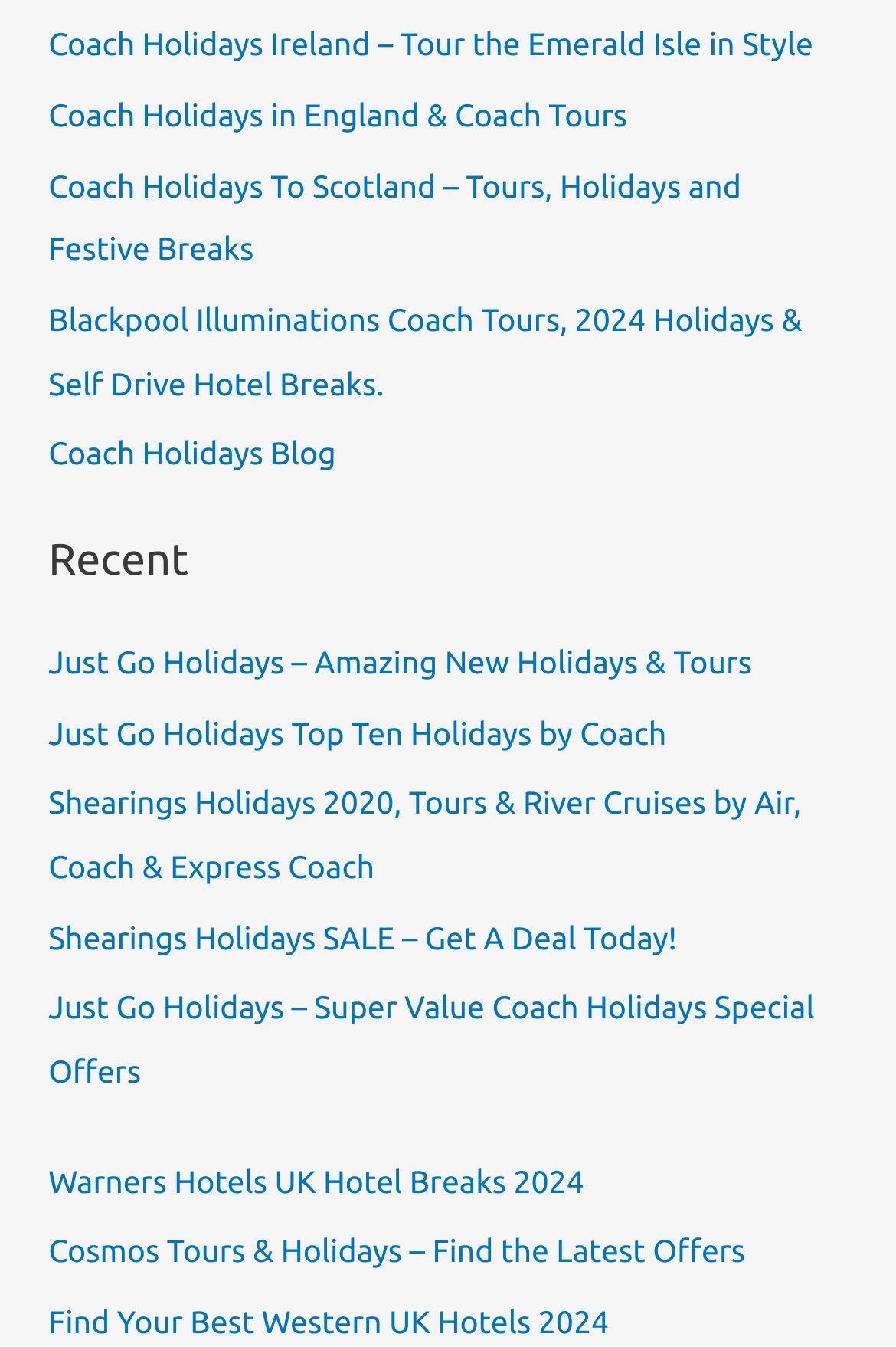What type of holidays are offered?
Answer the question with a detailed explanation, including all necessary information.

Based on the links provided on the webpage, such as 'Coach Holidays Ireland – Tour the Emerald Isle in Style', 'Coach Holidays in England & Coach Tours', and 'Coach Holidays To Scotland – Tours, Holidays and Festive Breaks', it can be inferred that the website offers coach holidays.